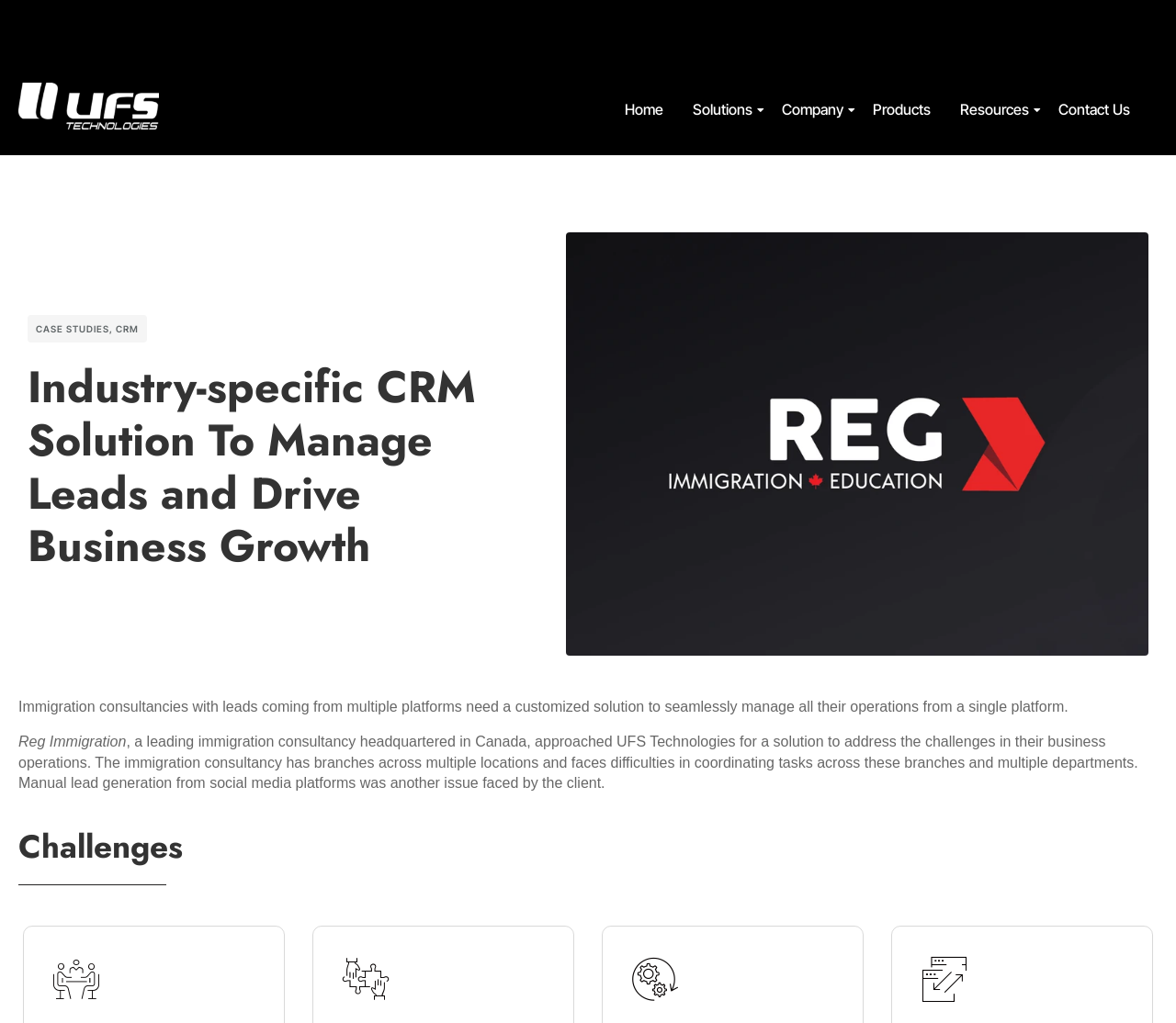What is the platform from which the immigration consultancy generates leads manually?
From the image, respond with a single word or phrase.

social media